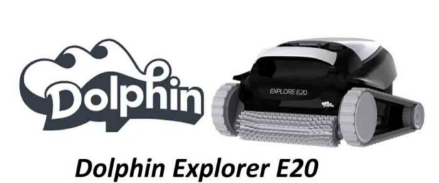Provide a thorough and detailed response to the question by examining the image: 
What is the purpose of the Dolphin Explorer E20?

The Dolphin Explorer E20 is engineered to efficiently clean pool surfaces, ensuring a sparkling clean swimming environment, making pool maintenance easy and effective.